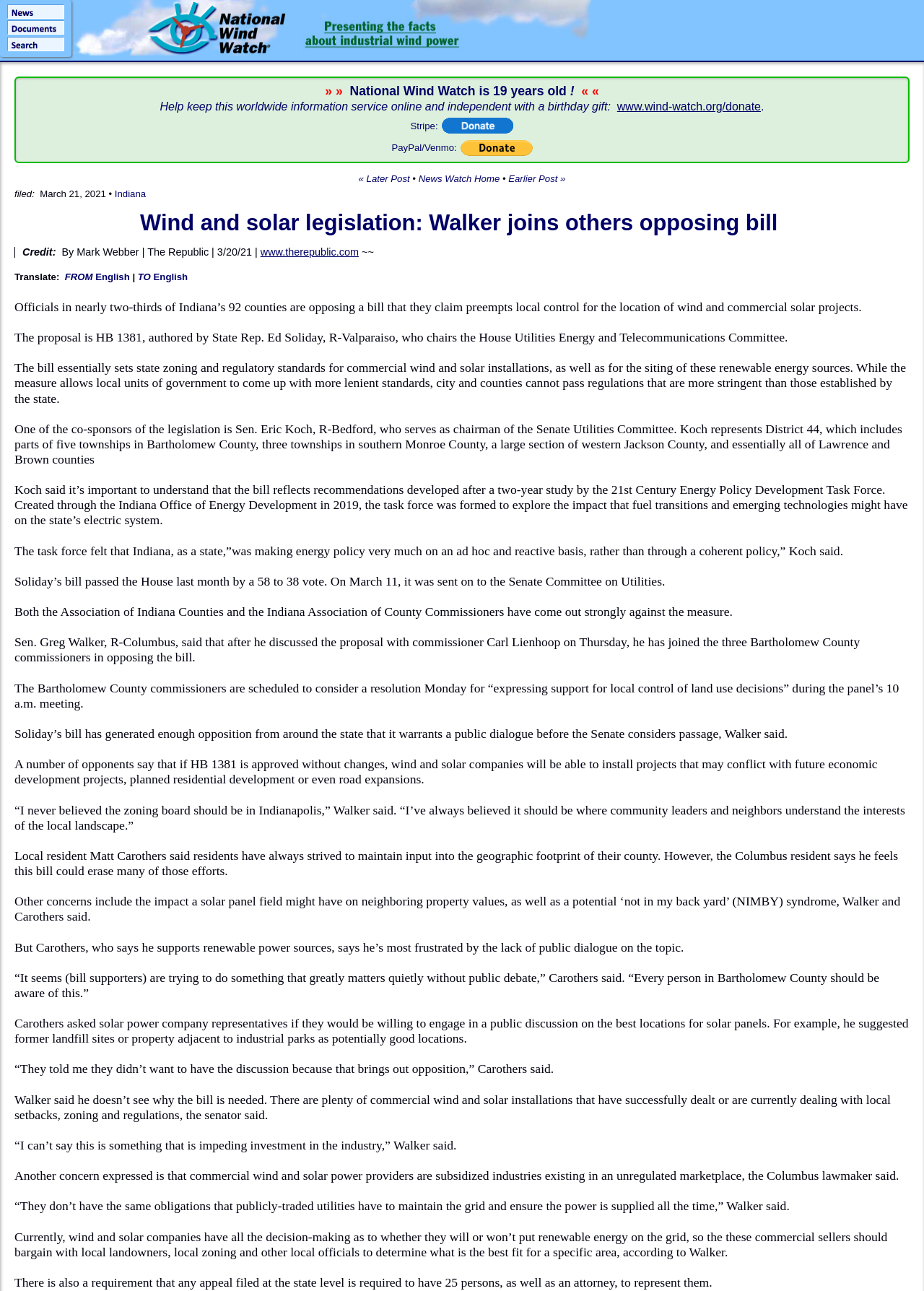Locate the bounding box coordinates of the element that should be clicked to execute the following instruction: "Translate the page".

[0.07, 0.21, 0.14, 0.219]